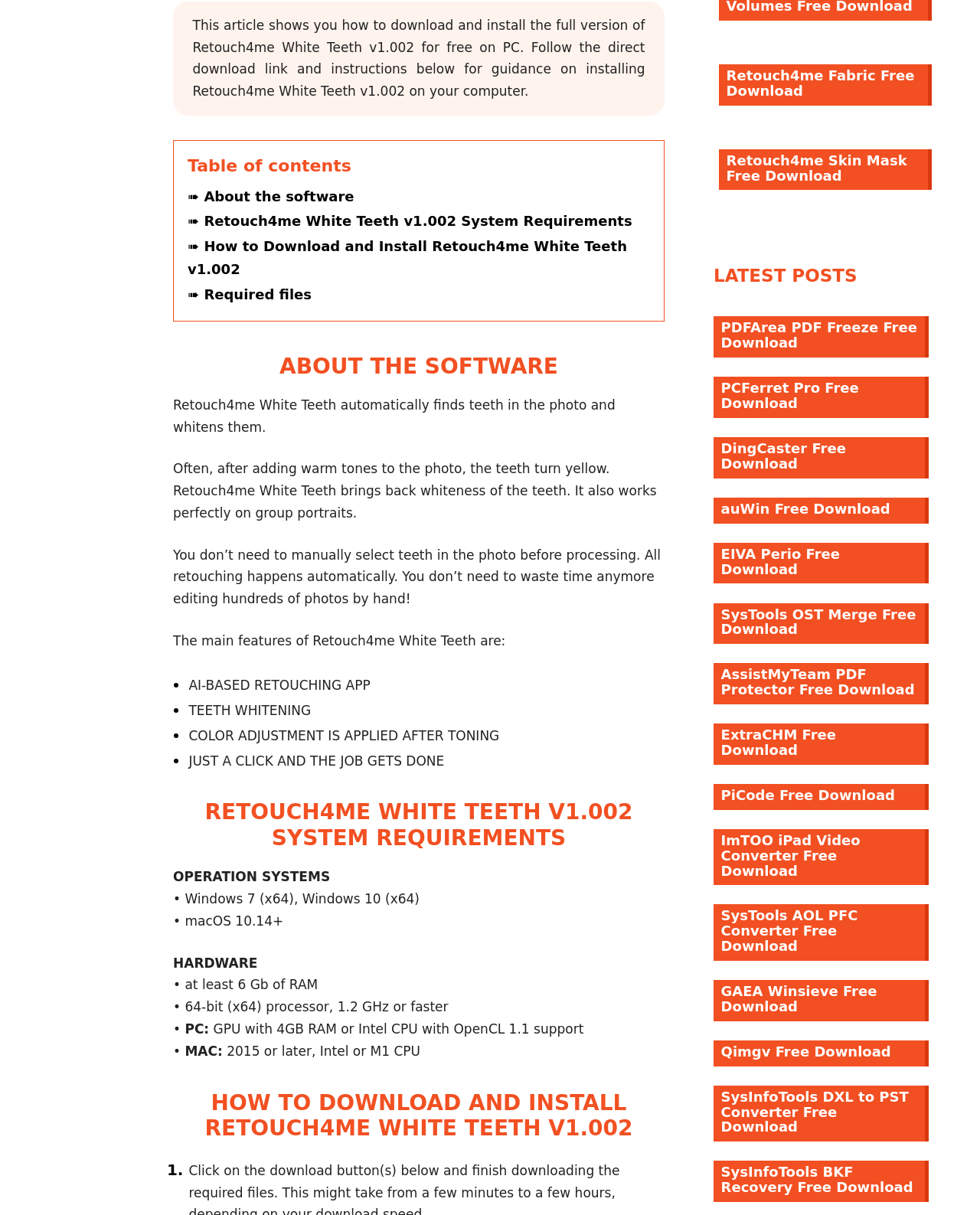Find the bounding box coordinates for the HTML element described as: "auWin Free Download". The coordinates should consist of four float values between 0 and 1, i.e., [left, top, right, bottom].

[0.728, 0.409, 0.948, 0.431]